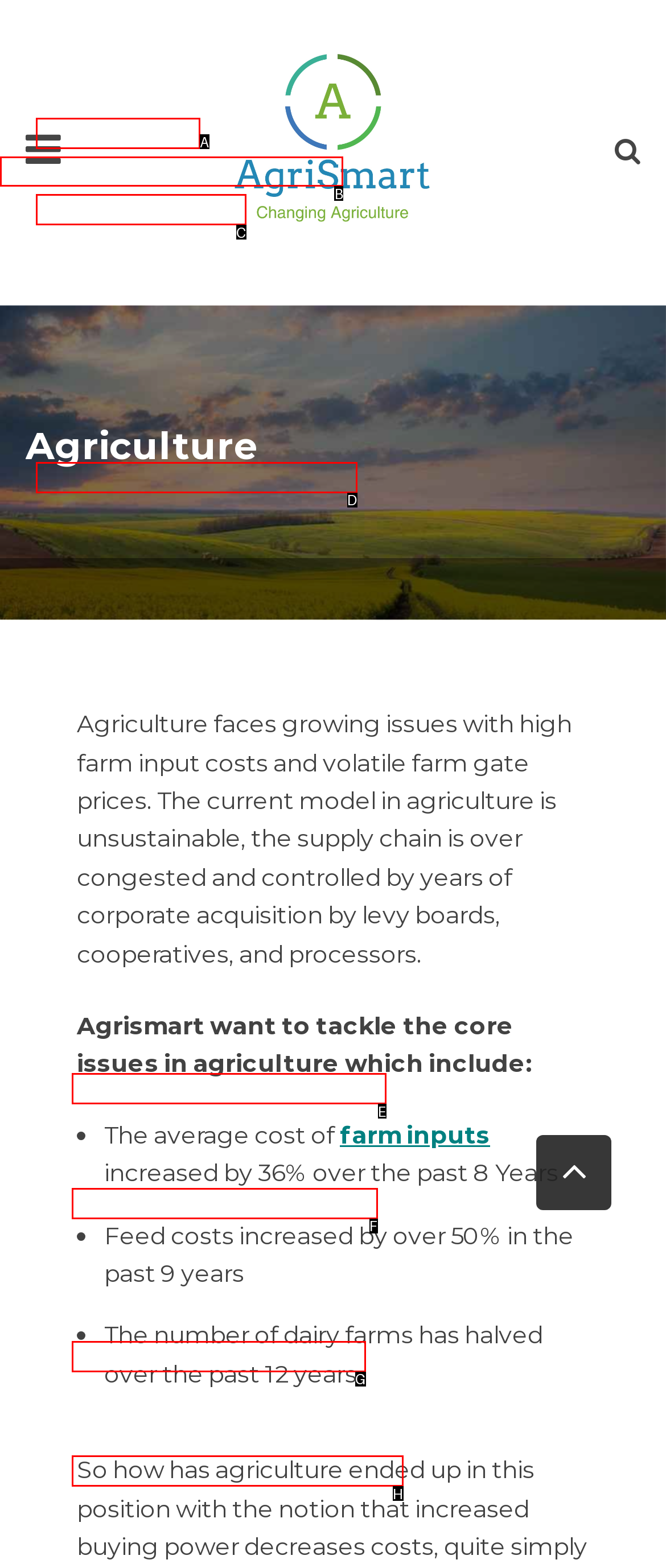Select the appropriate HTML element to click on to finish the task: Learn about Solar Powered Water Pumps.
Answer with the letter corresponding to the selected option.

B